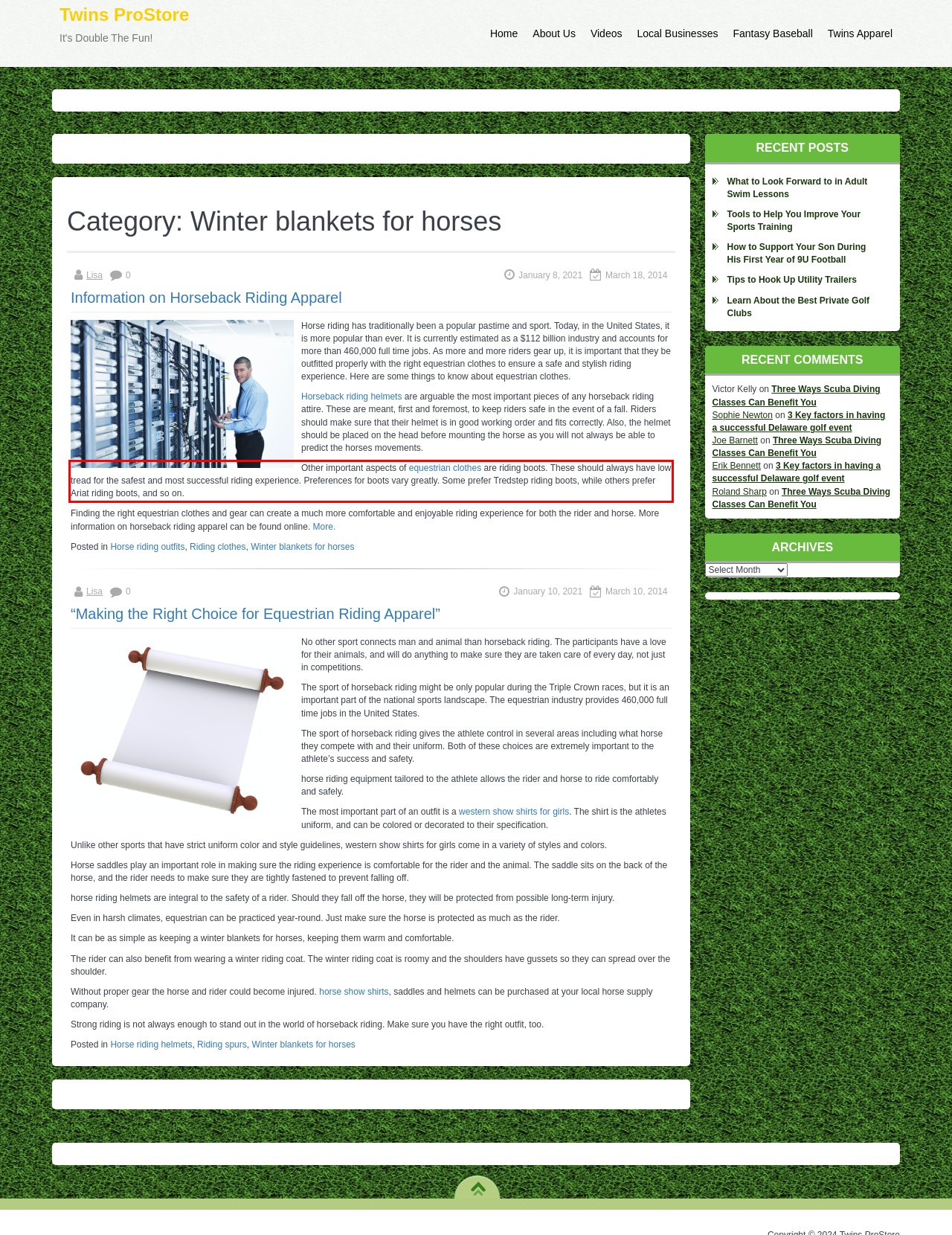Review the screenshot of the webpage and recognize the text inside the red rectangle bounding box. Provide the extracted text content.

Other important aspects of equestrian clothes are riding boots. These should always have low tread for the safest and most successful riding experience. Preferences for boots vary greatly. Some prefer Tredstep riding boots, while others prefer Ariat riding boots, and so on.